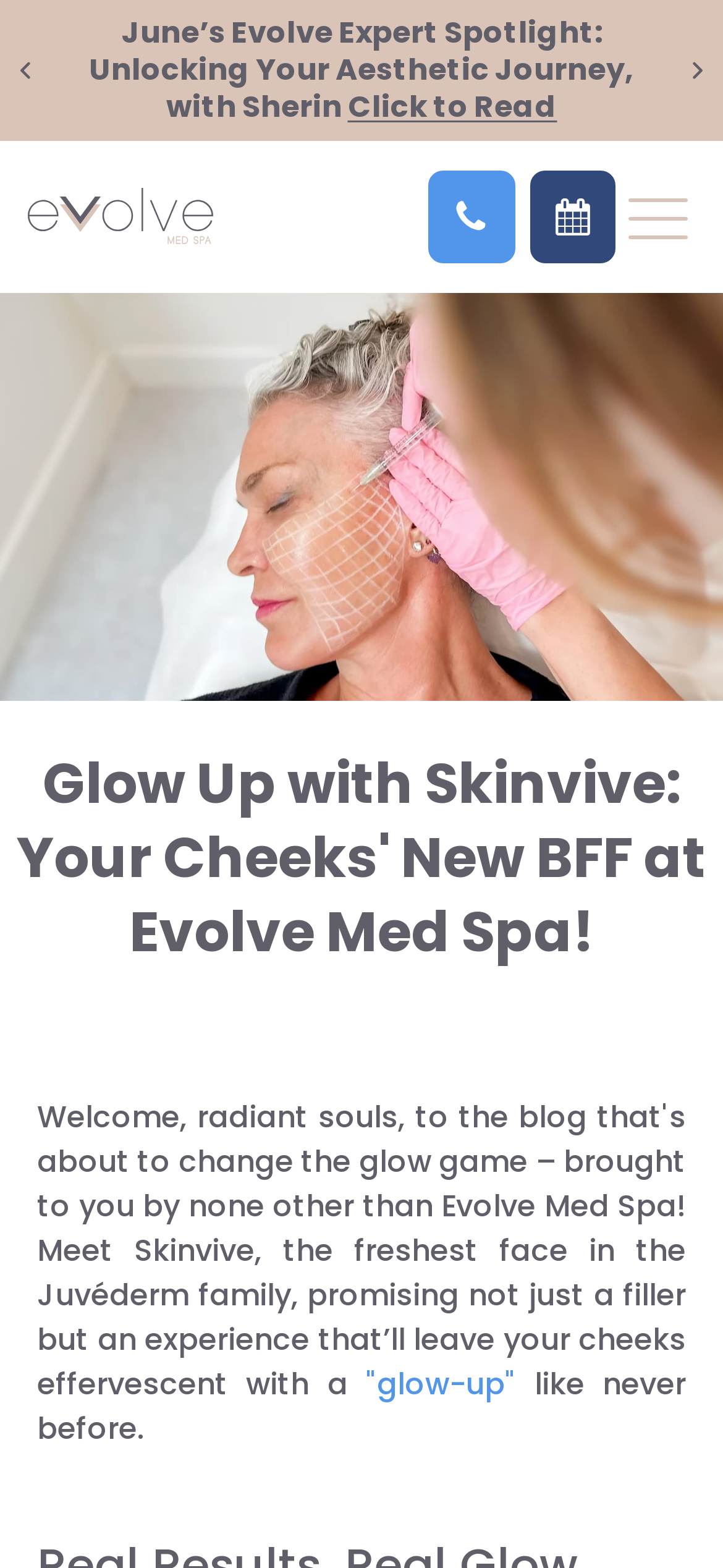Identify the bounding box of the UI element that matches this description: "(800) 867-8015".

[0.593, 0.109, 0.712, 0.167]